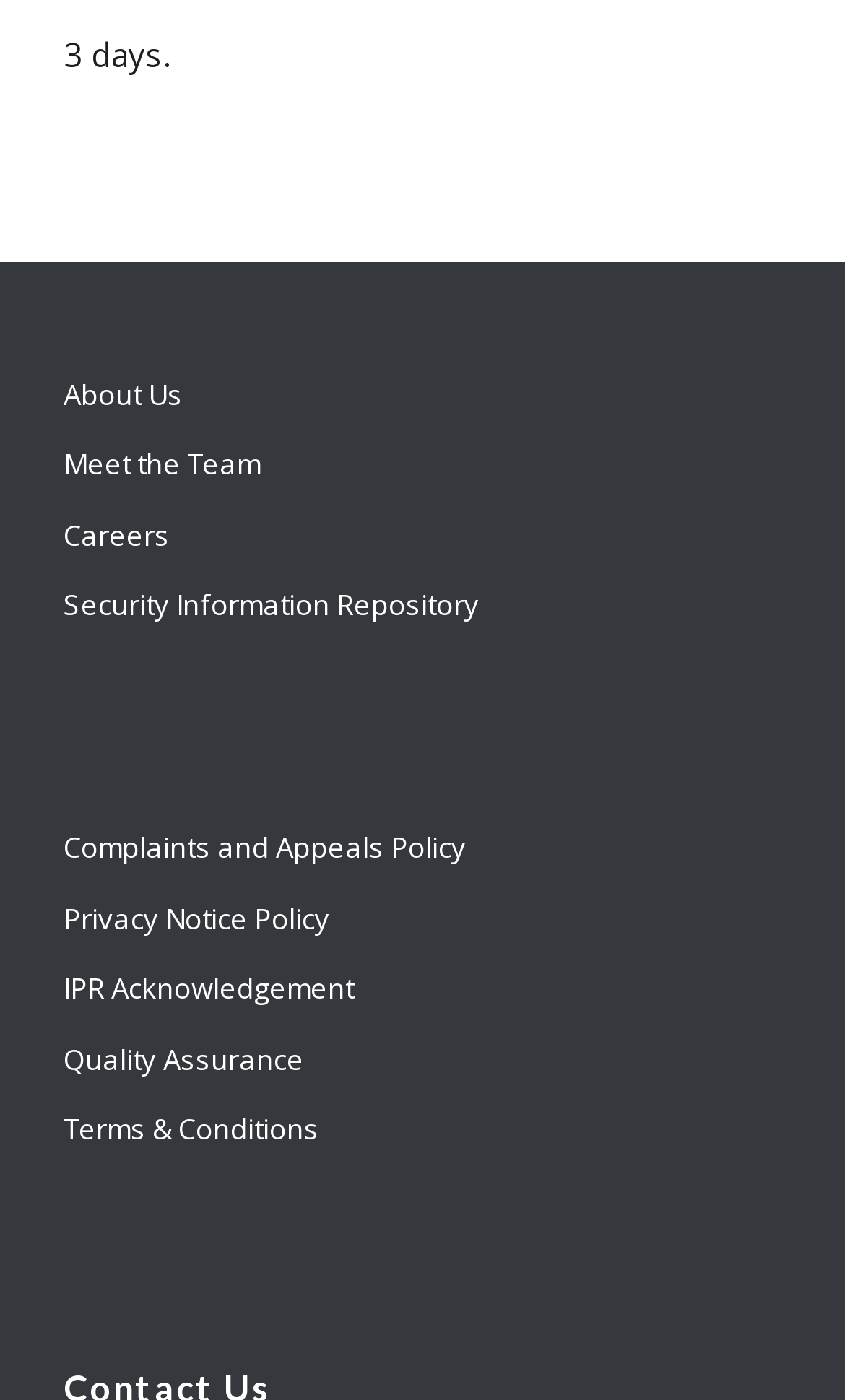Use a single word or phrase to answer the question: 
What is the first link in the webpage?

About Us